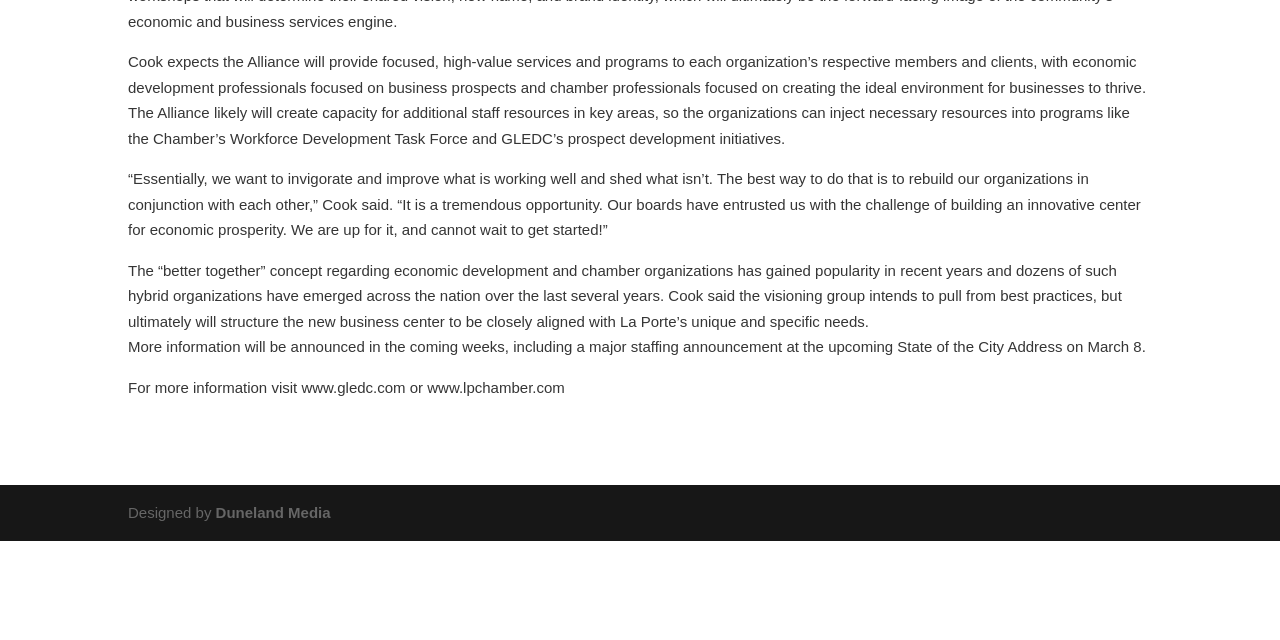Locate the bounding box coordinates for the element described below: "Made with ♥ in Charlotte". The coordinates must be four float values between 0 and 1, formatted as [left, top, right, bottom].

None